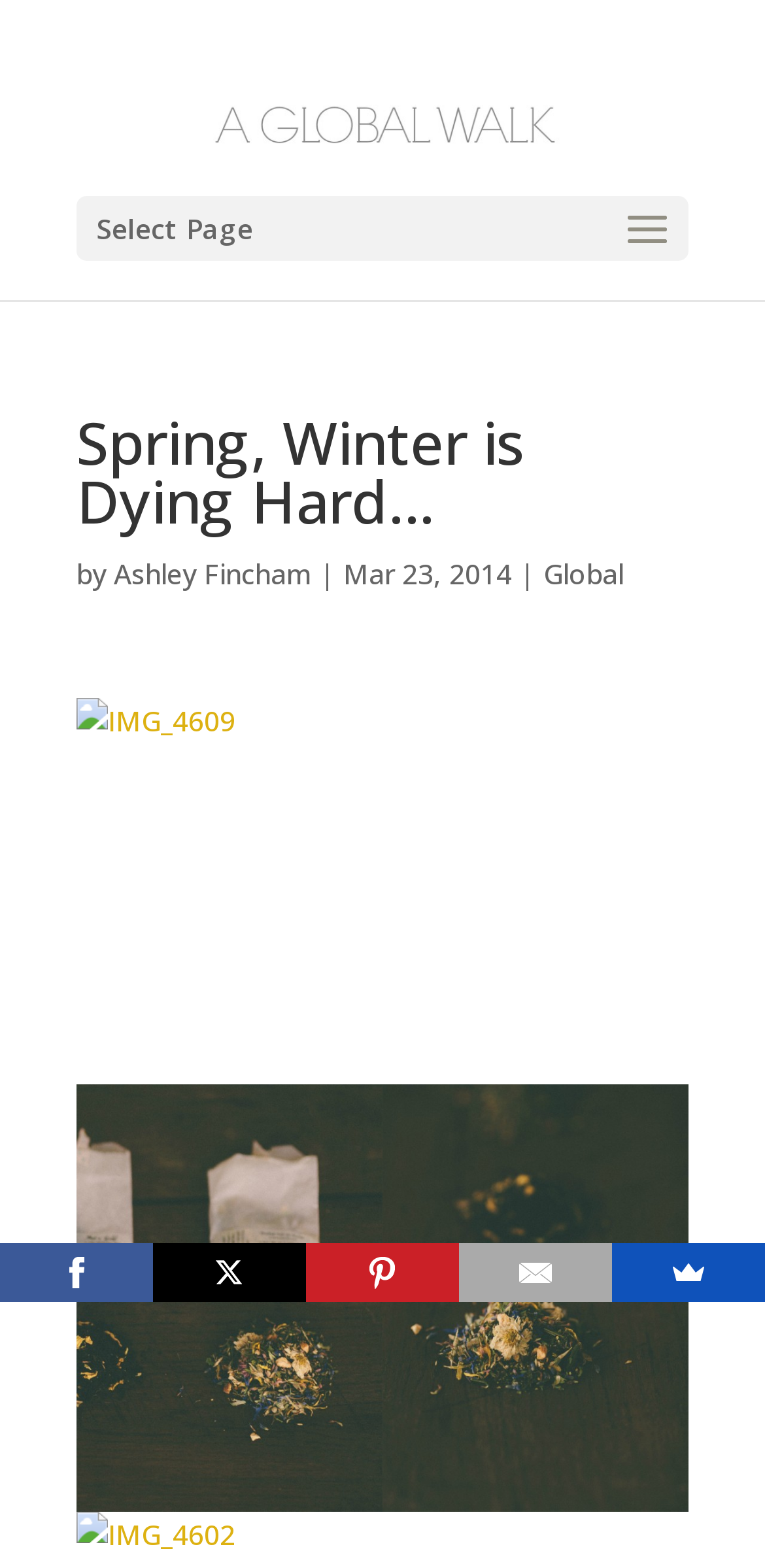Reply to the question with a single word or phrase:
What is the date of the article?

Mar 23, 2014